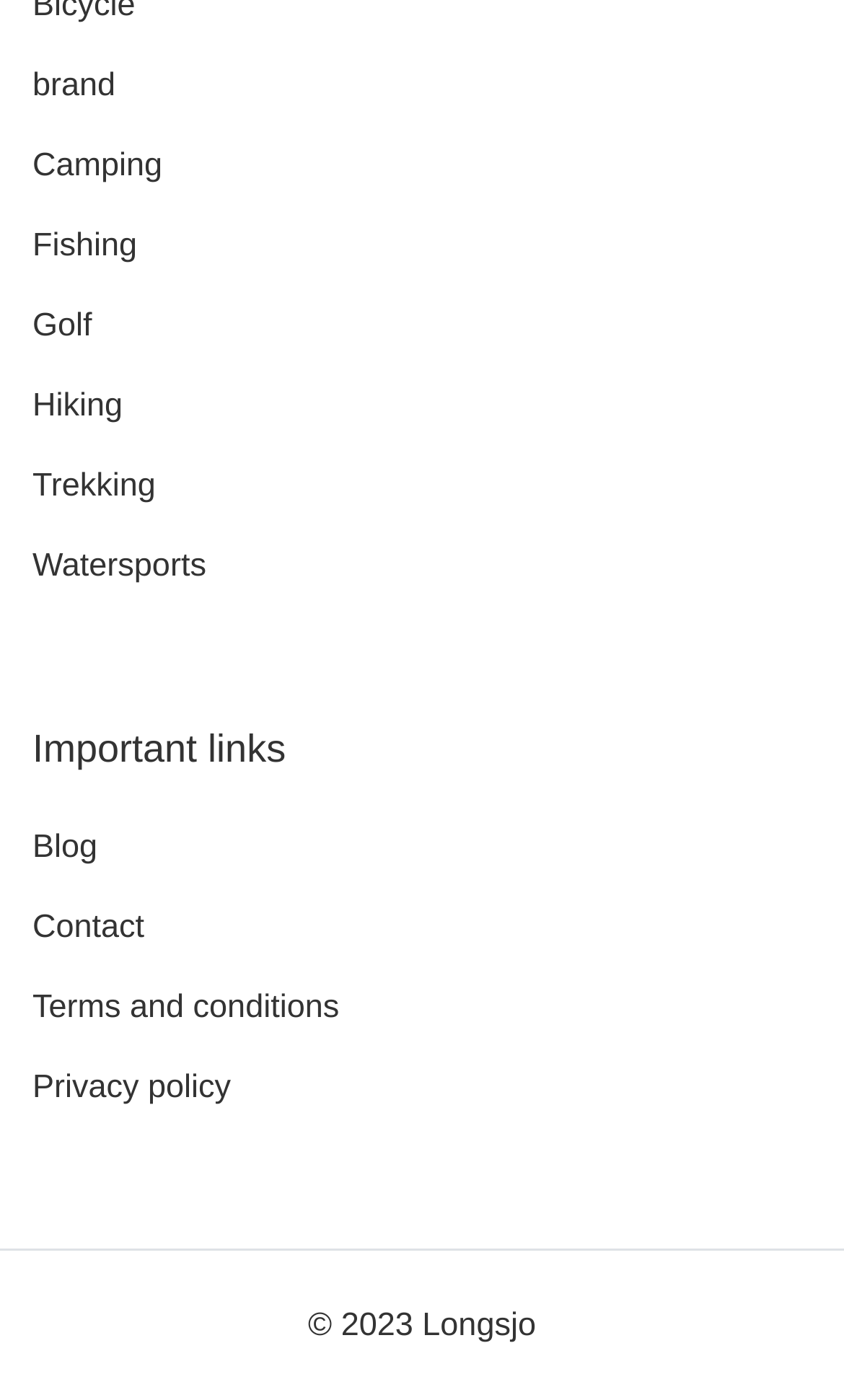Please locate the bounding box coordinates of the element that needs to be clicked to achieve the following instruction: "visit Blog". The coordinates should be four float numbers between 0 and 1, i.e., [left, top, right, bottom].

[0.038, 0.592, 0.115, 0.618]